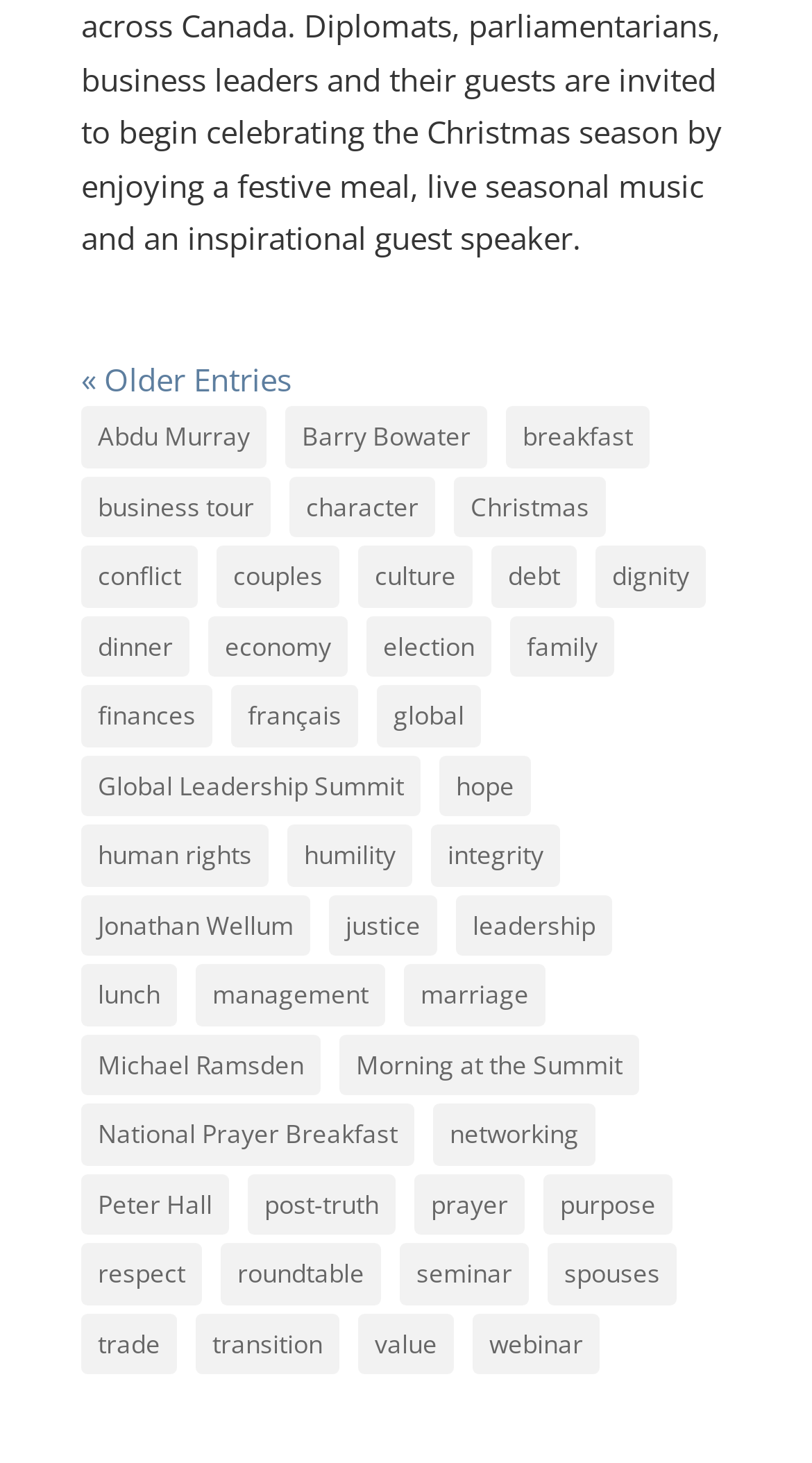Please specify the bounding box coordinates for the clickable region that will help you carry out the instruction: "Explore 'leadership' topics".

[0.562, 0.612, 0.754, 0.654]